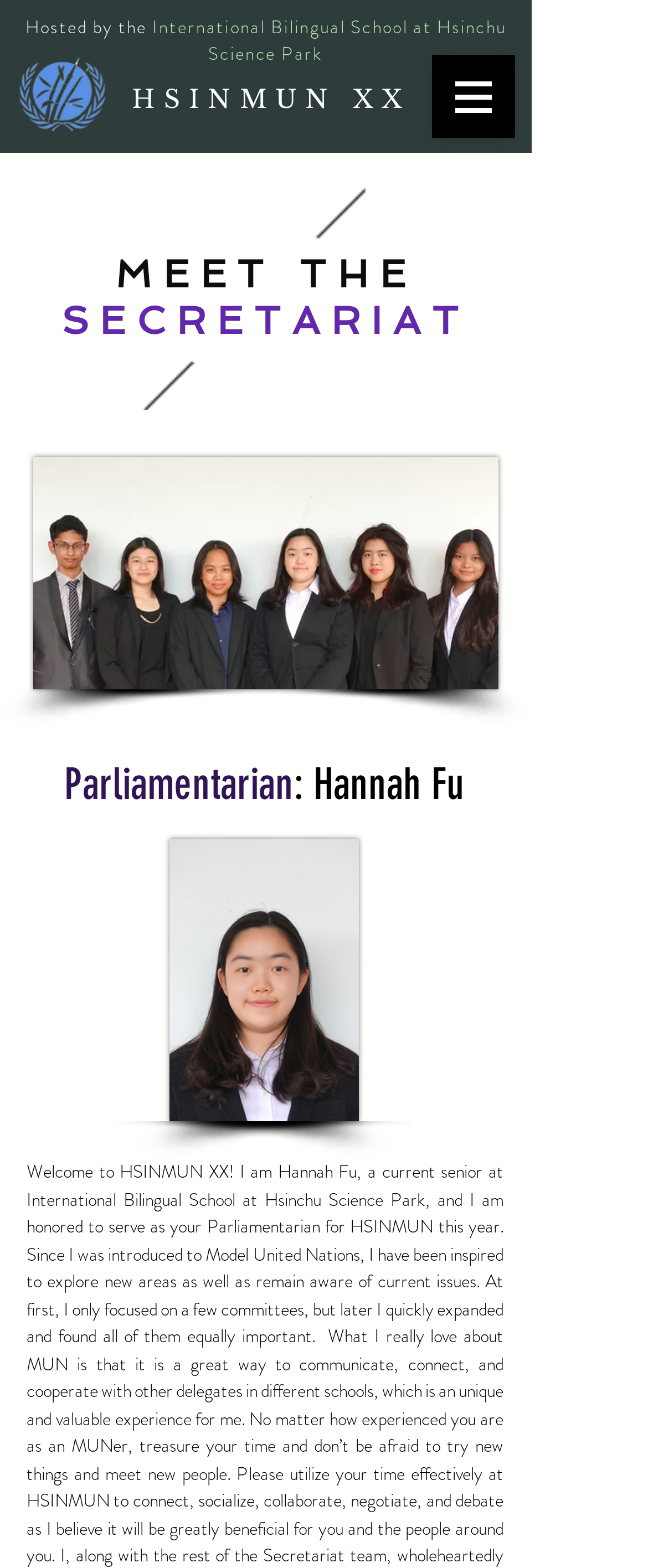What is the position of Hannah Fu?
Based on the image, answer the question with as much detail as possible.

I found a heading element with the text 'Parliamentarian: Hannah Fu', which indicates that Hannah Fu holds the position of Parliamentarian.